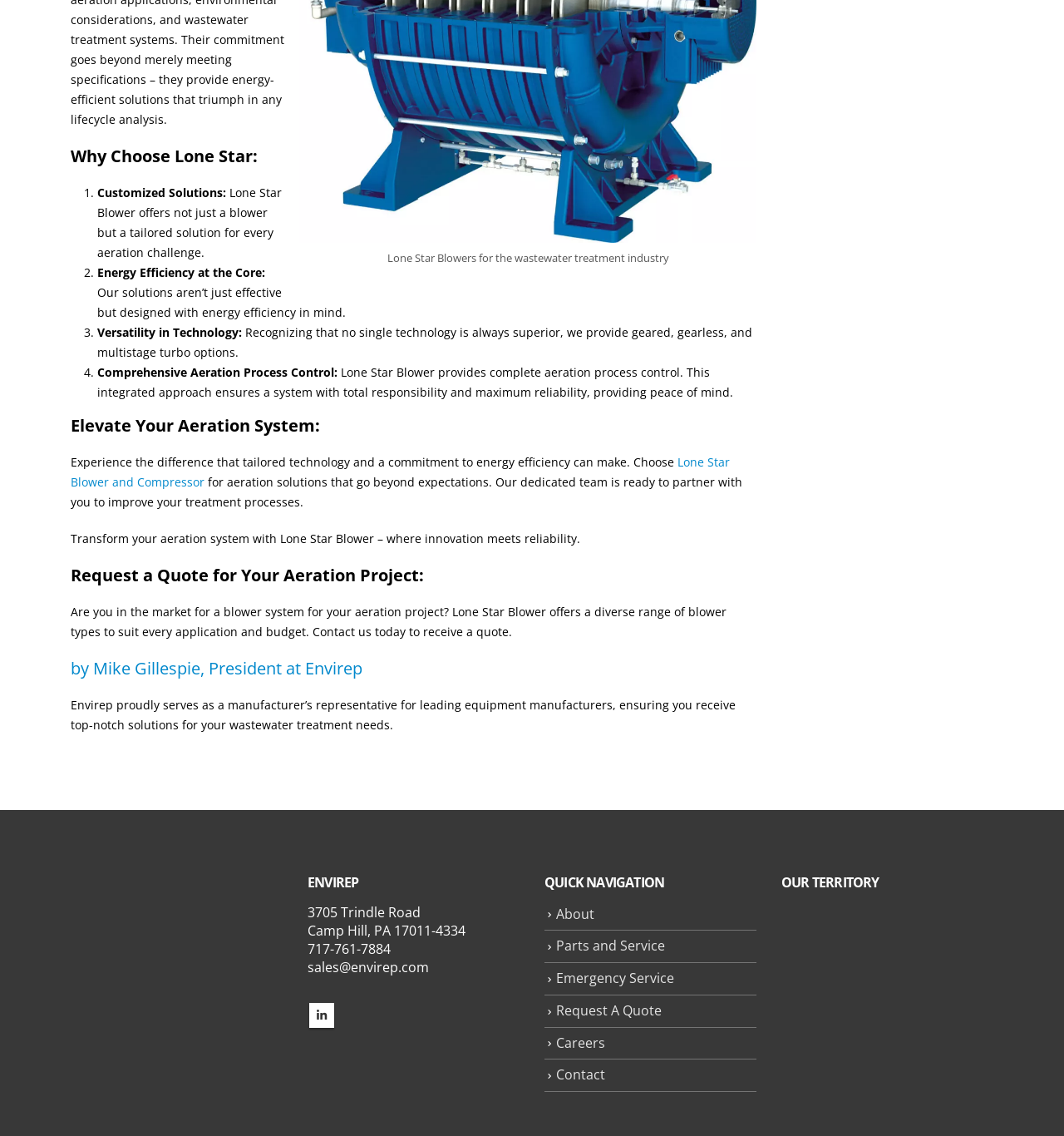What is the main product offered by Lone Star Blower?
Look at the image and answer with only one word or phrase.

Blower systems